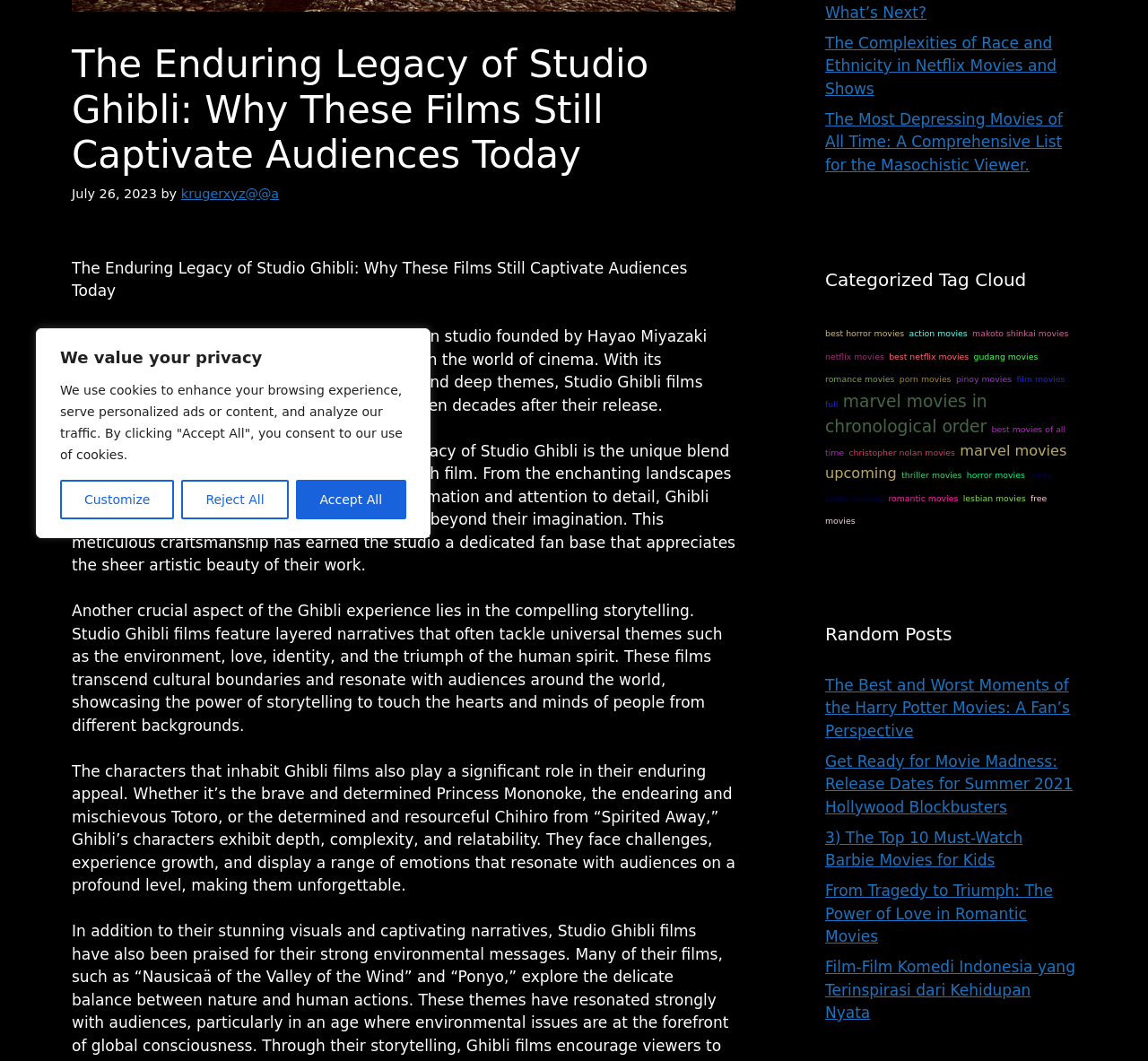Locate the UI element that matches the description marvel movies in chronological order in the webpage screenshot. Return the bounding box coordinates in the format (top-left x, top-left y, bottom-right x, bottom-right y), with values ranging from 0 to 1.

[0.719, 0.369, 0.86, 0.41]